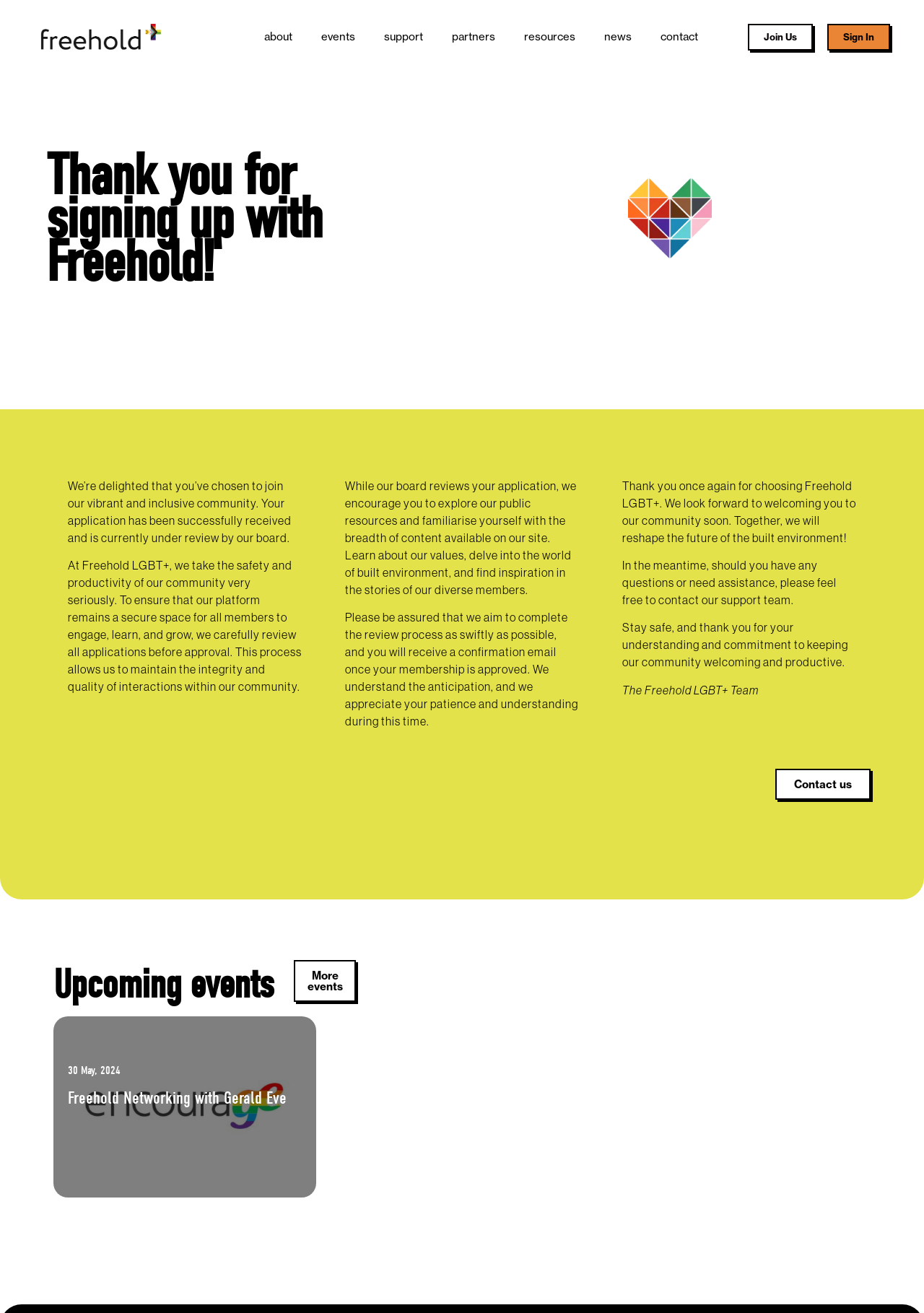Find the bounding box coordinates of the clickable area that will achieve the following instruction: "Click on the 'about' link".

[0.27, 0.016, 0.332, 0.041]